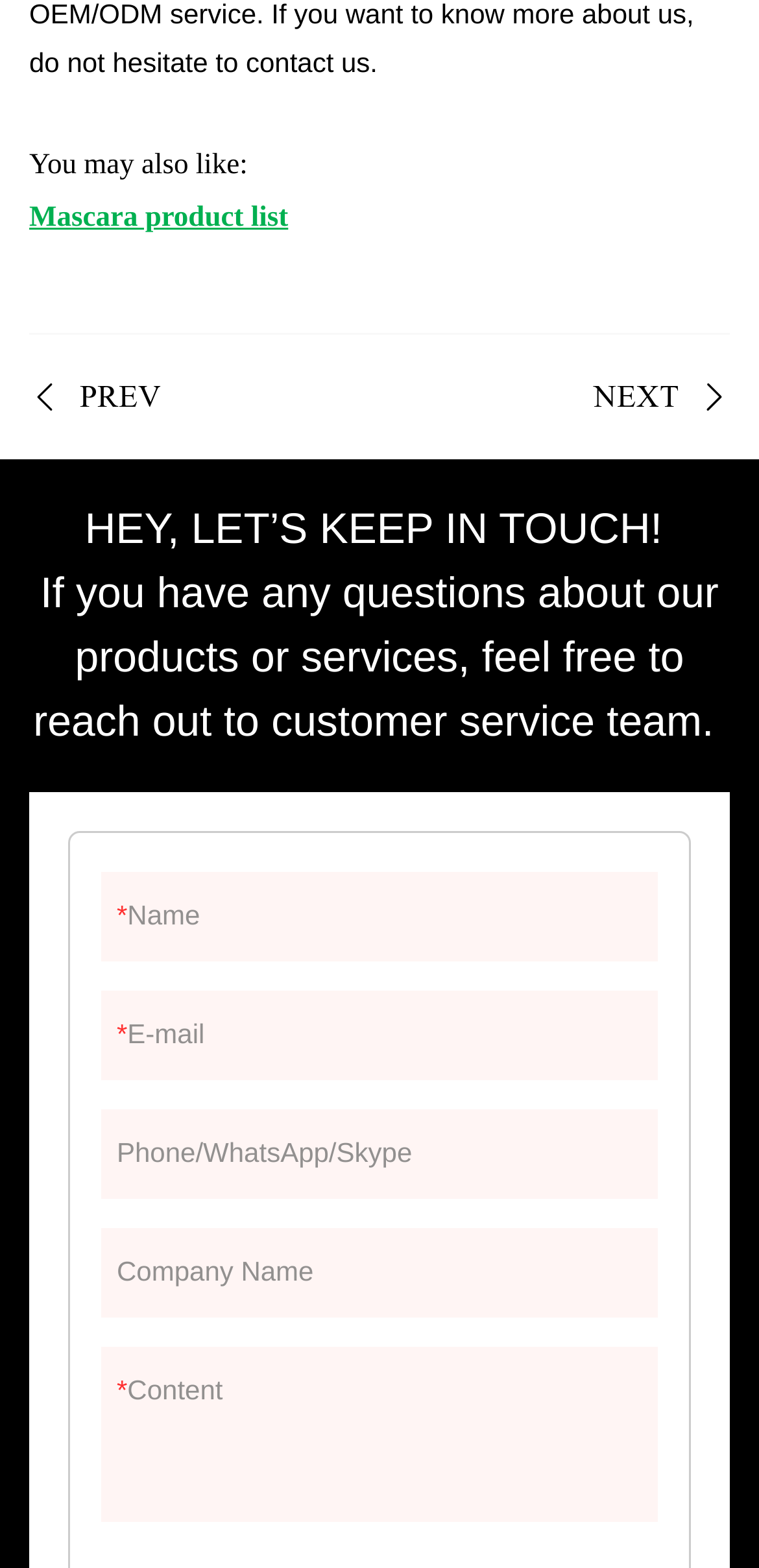Give a succinct answer to this question in a single word or phrase: 
What type of products are mentioned on the page?

Mascara products